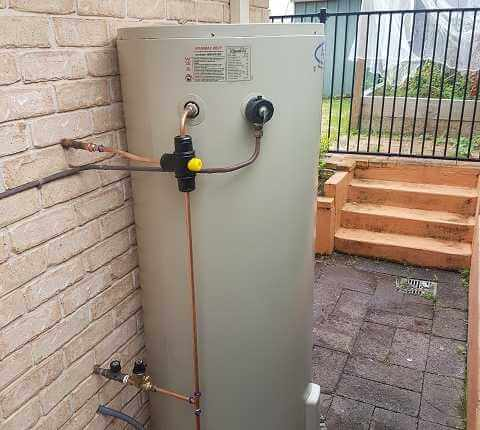Is the hot water system serving a nearby household?
Please provide a single word or phrase in response based on the screenshot.

Yes